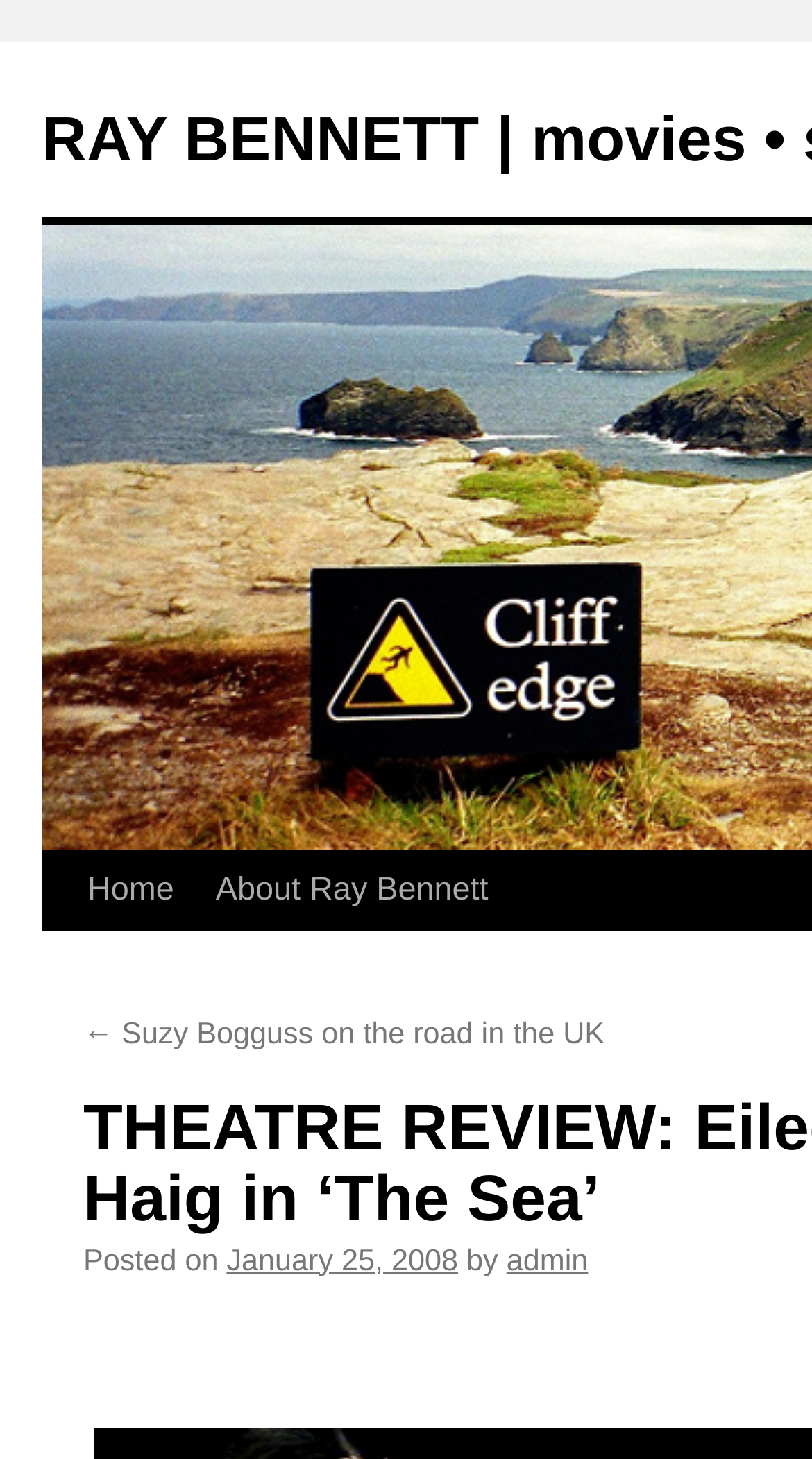When was this article posted?
Using the details shown in the screenshot, provide a comprehensive answer to the question.

I found the posting date by looking at the 'Posted on' section of the article, which is located below the article title and above the article content. The 'Posted on' section is followed by a link with the text 'January 25, 2008', which indicates the posting date.